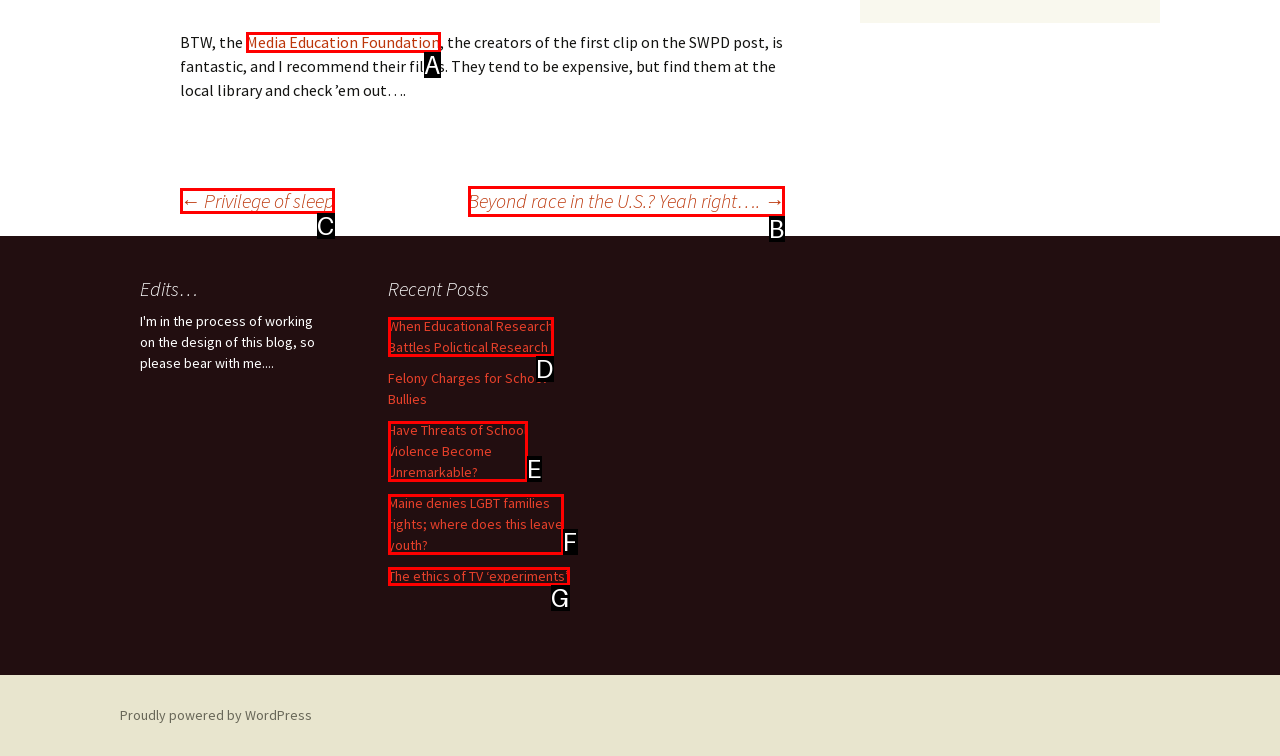Select the letter that aligns with the description: ← Privilege of sleep. Answer with the letter of the selected option directly.

C